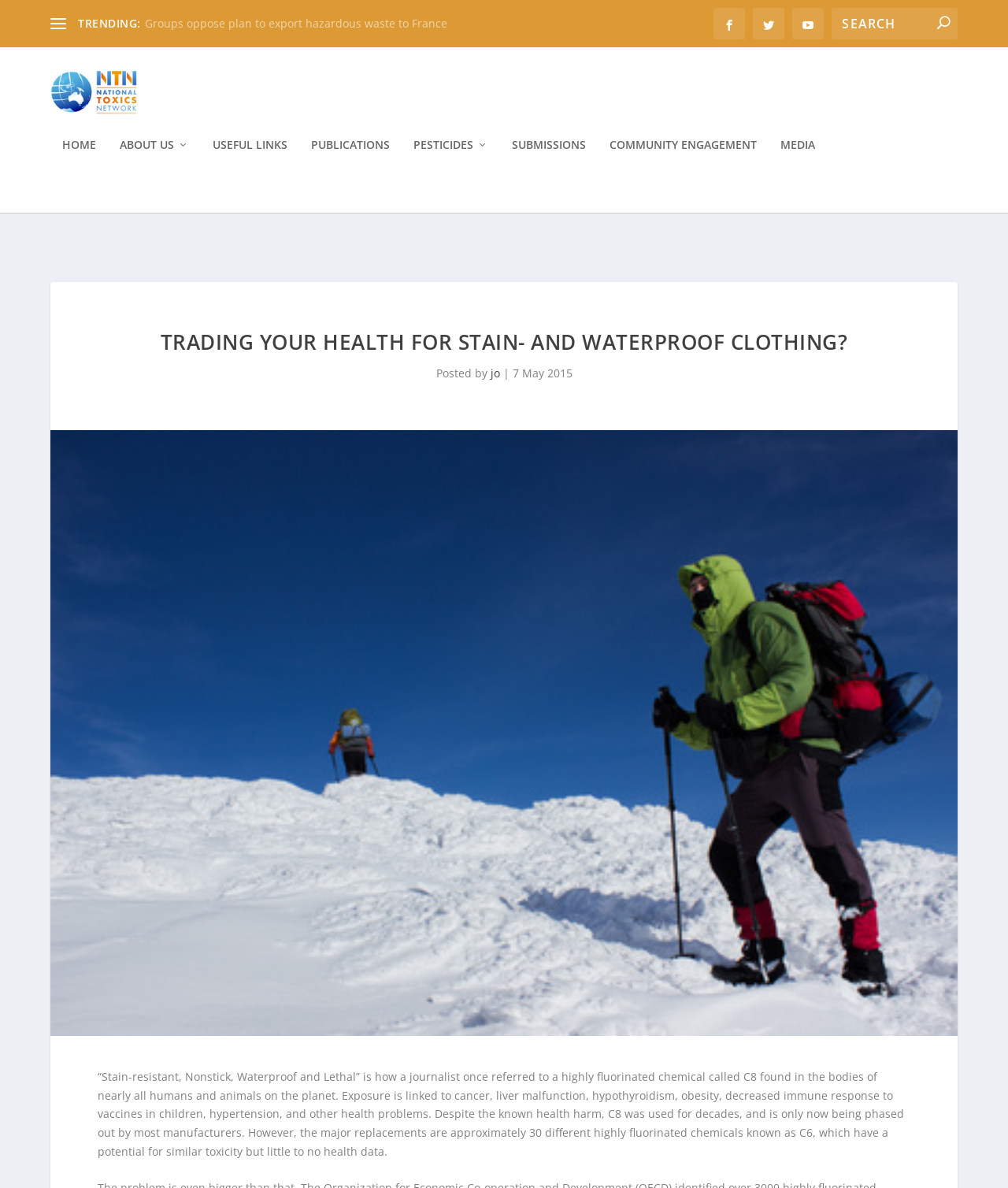Provide the bounding box coordinates of the UI element that matches the description: "Community Engagement".

[0.605, 0.153, 0.751, 0.215]